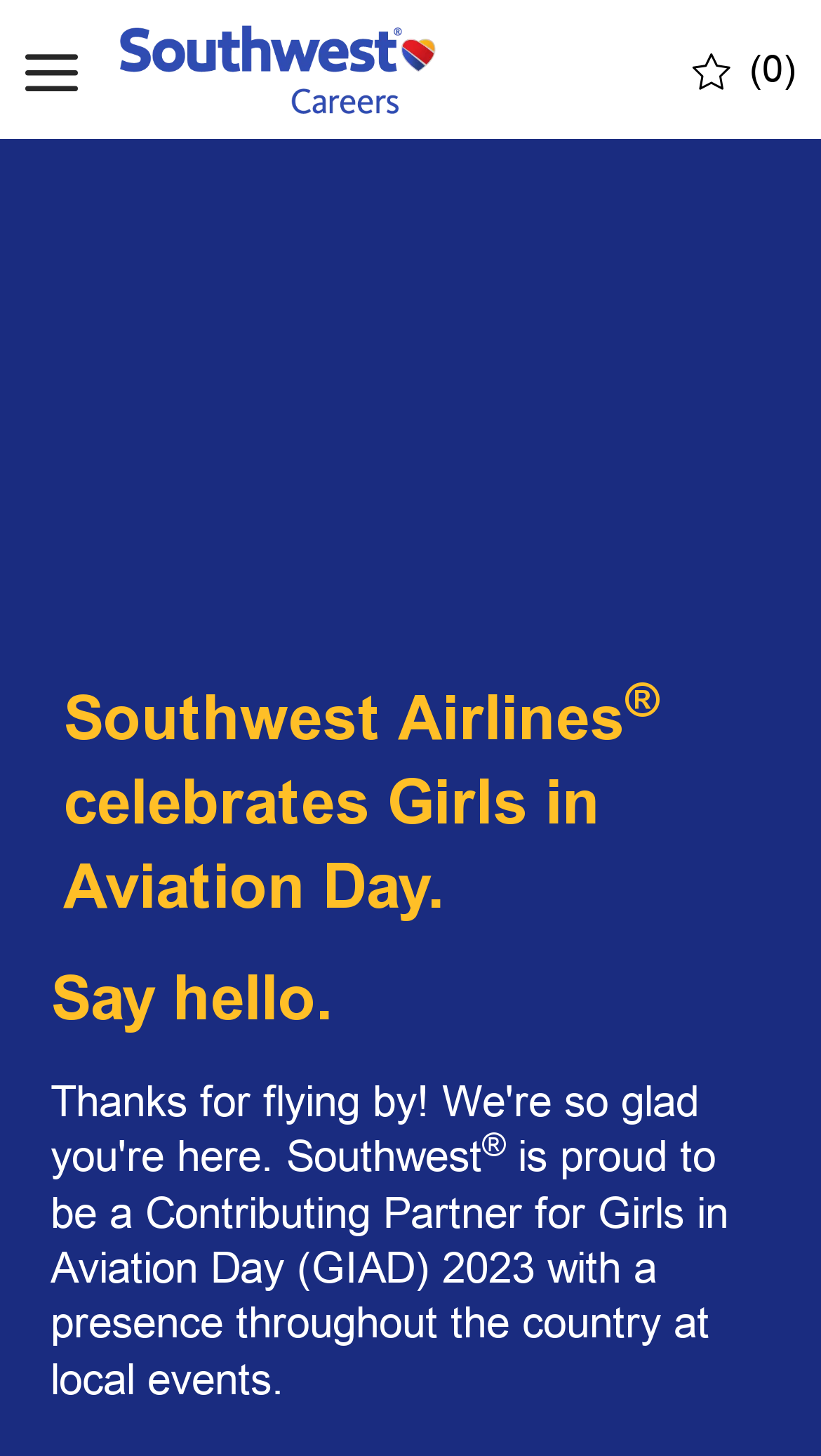Provide the bounding box coordinates of the HTML element this sentence describes: "aria-label="Company Logo"". The bounding box coordinates consist of four float numbers between 0 and 1, i.e., [left, top, right, bottom].

[0.146, 0.017, 0.659, 0.078]